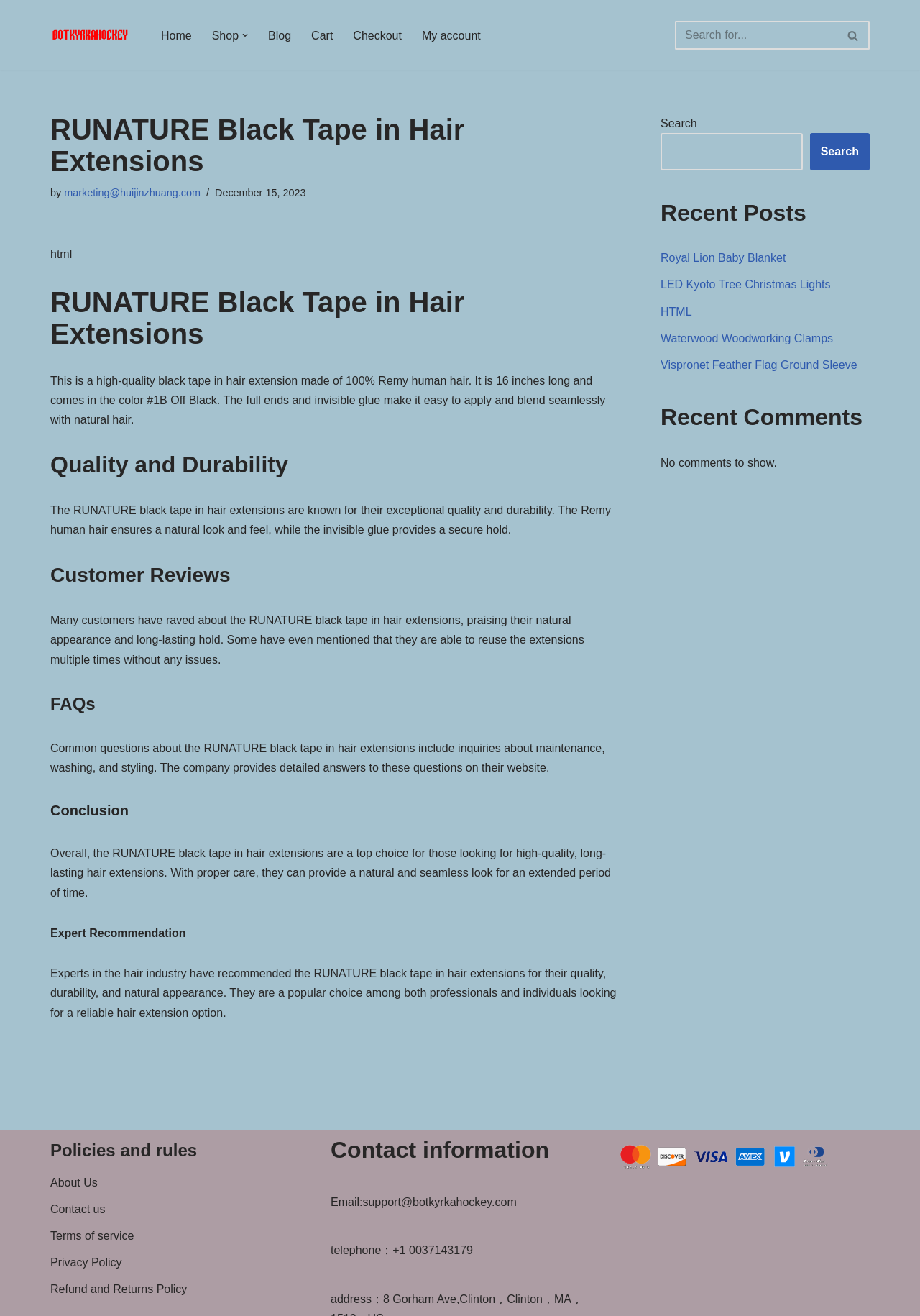Please determine the bounding box coordinates for the UI element described as: "parent_node: Search for... aria-label="Search"".

[0.91, 0.016, 0.945, 0.038]